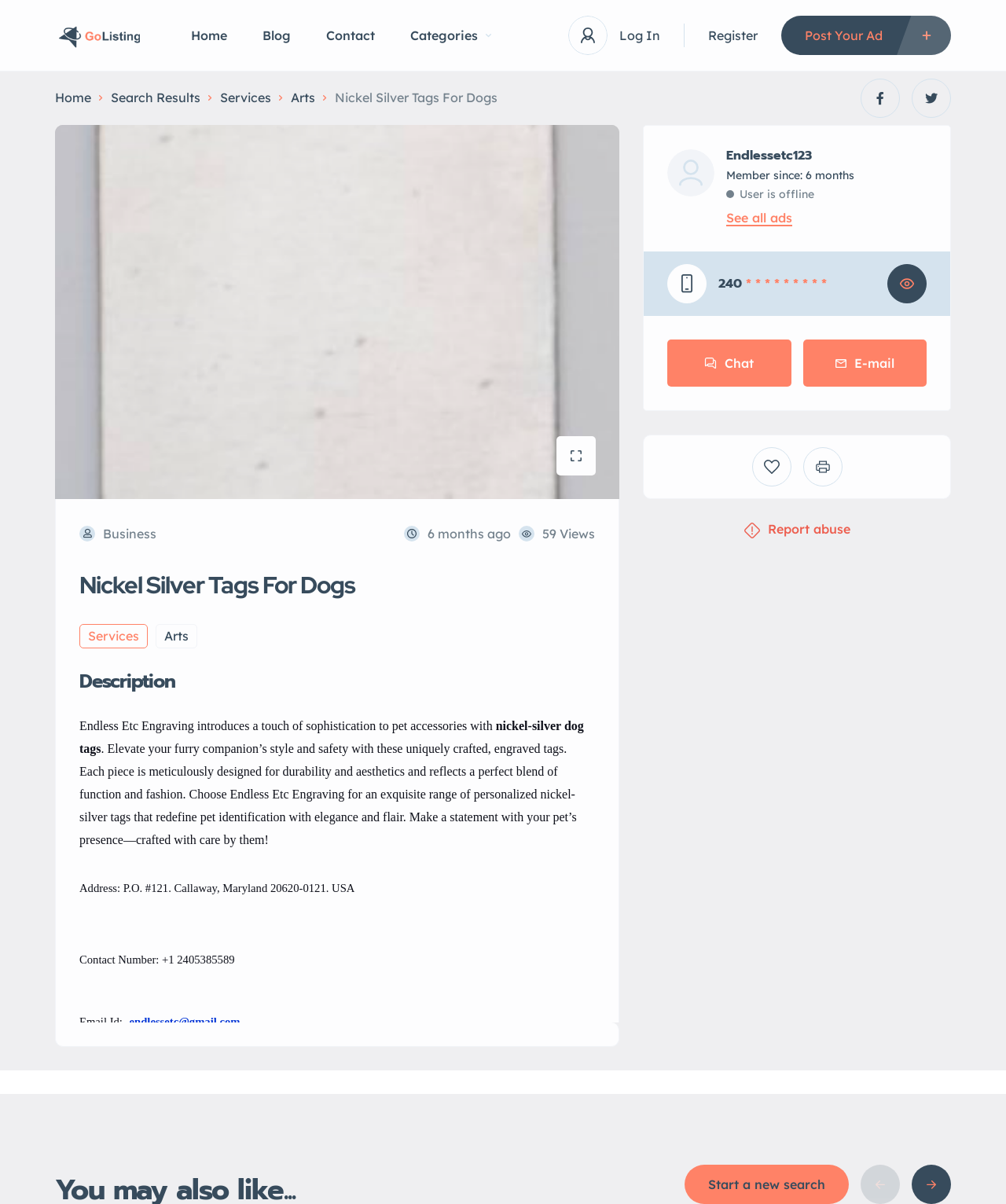Use a single word or phrase to answer the question: 
How many months has the user been a member?

6 months